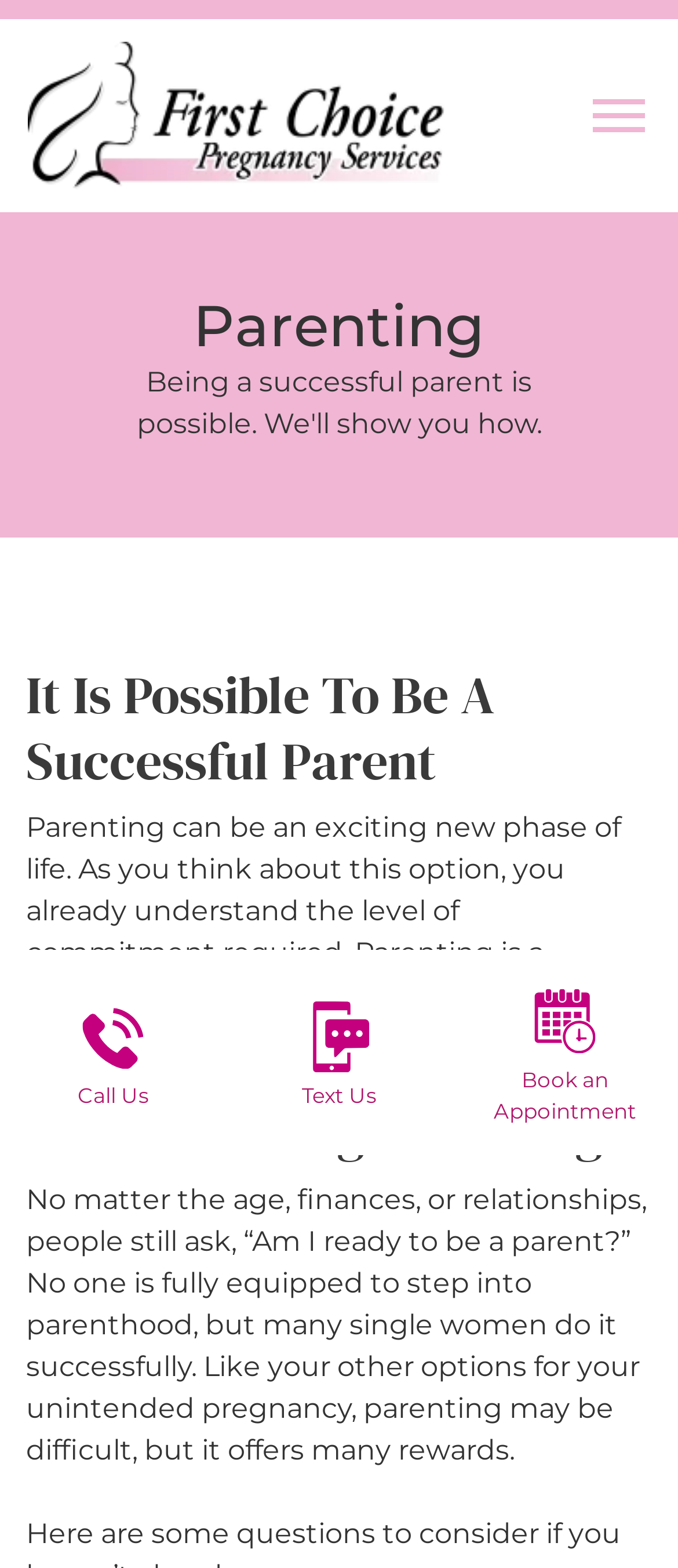Please provide a one-word or phrase answer to the question: 
How can I contact the organization?

Call, Text, or Book an Appointment